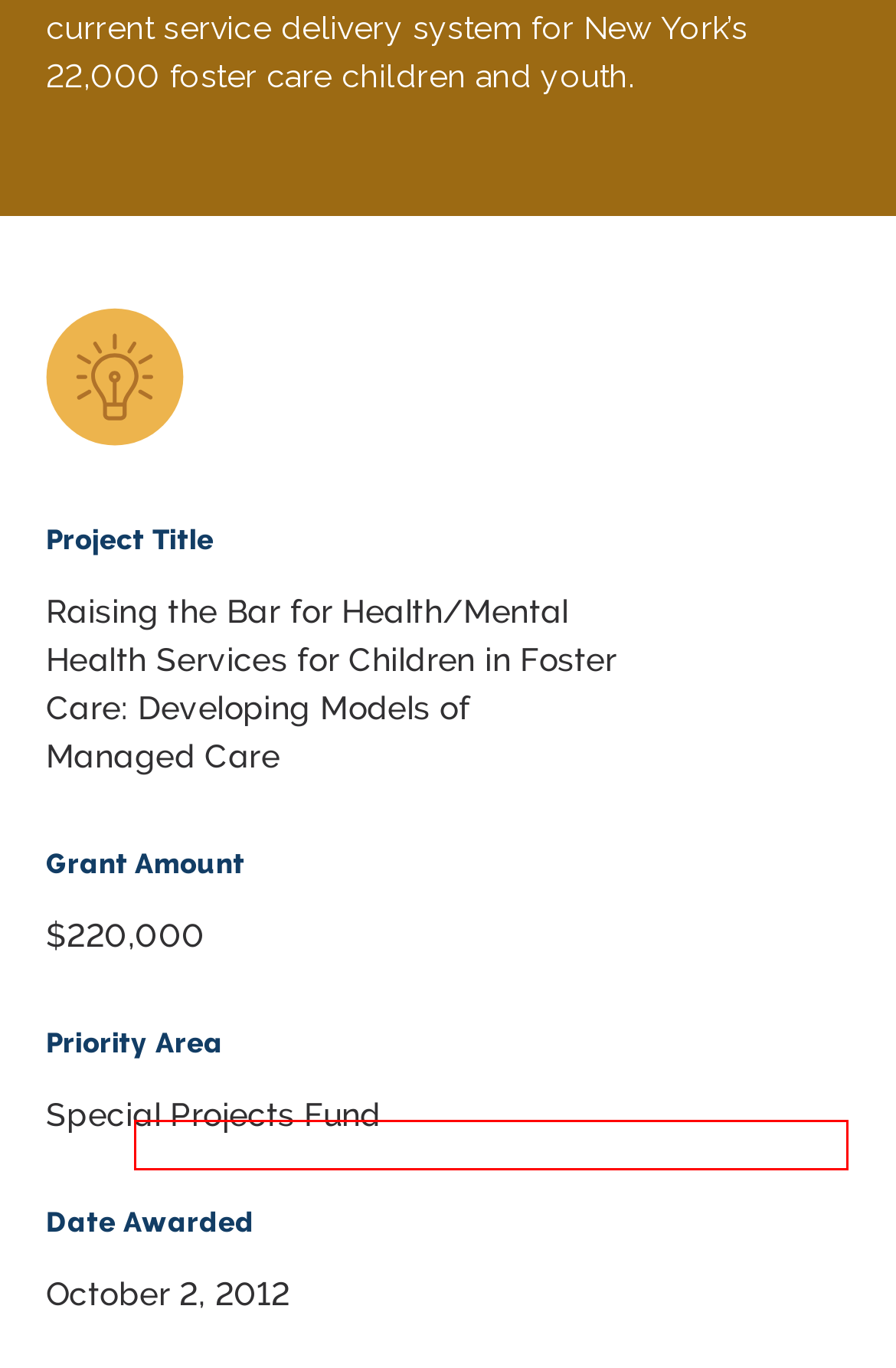Examine the screenshot of a webpage with a red bounding box around a specific UI element. Identify which webpage description best matches the new webpage that appears after clicking the element in the red bounding box. Here are the candidates:
A. News - New York Health Foundation
B. What We Fund - New York Health Foundation
C. Events - New York Health Foundation
D. Apply for Funding - New York Health Foundation
E. Grant Outcomes - New York Health Foundation
F. Grantee Stories - New York Health Foundation
G. Our Progress - New York Health Foundation
H. Tools for Grantees - New York Health Foundation

A